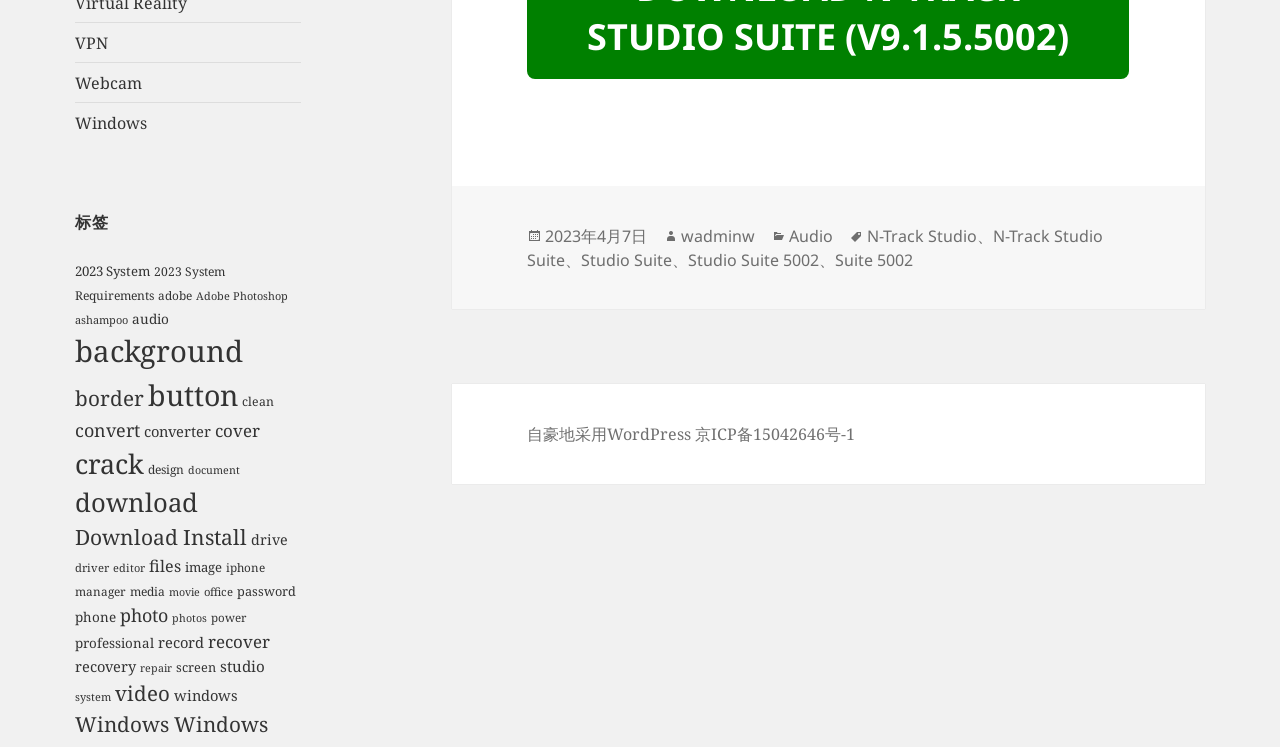Refer to the image and provide a thorough answer to this question:
What is the date of the article?

I checked the footer section of the webpage and found the date information, which is '2023年4月7日'.